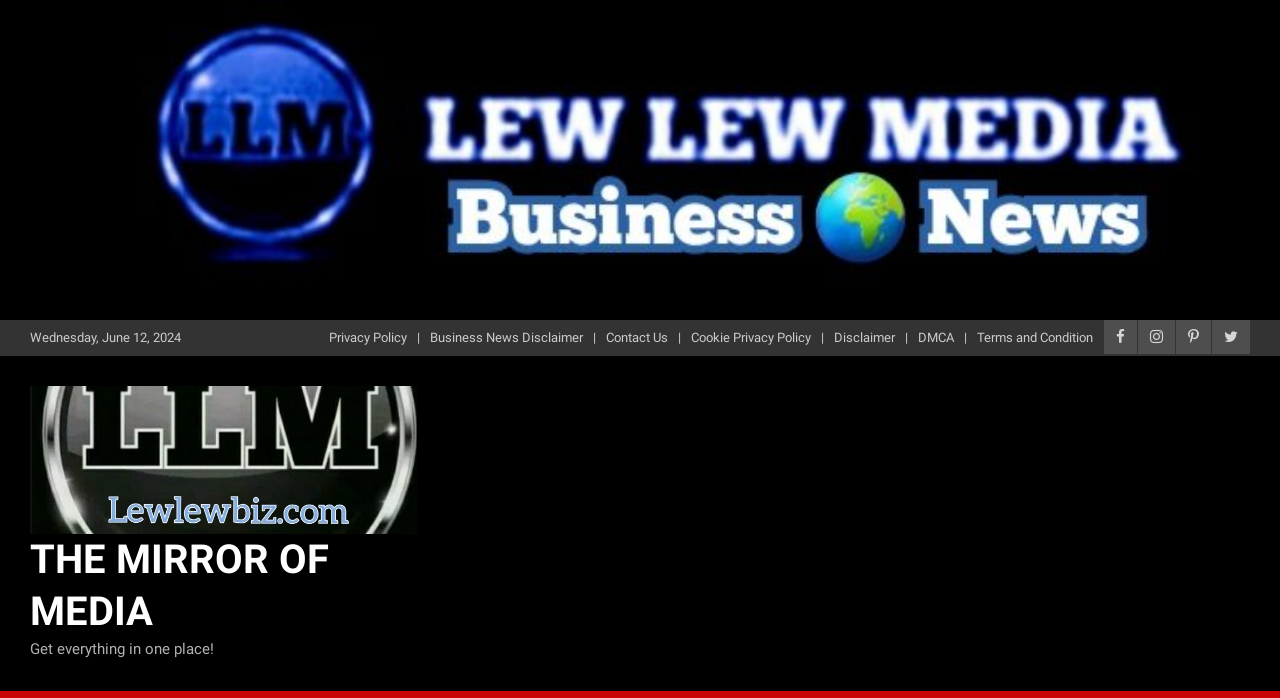Identify the bounding box of the HTML element described as: "parent_node: THE MIRROR OF MEDIA".

[0.023, 0.557, 0.326, 0.591]